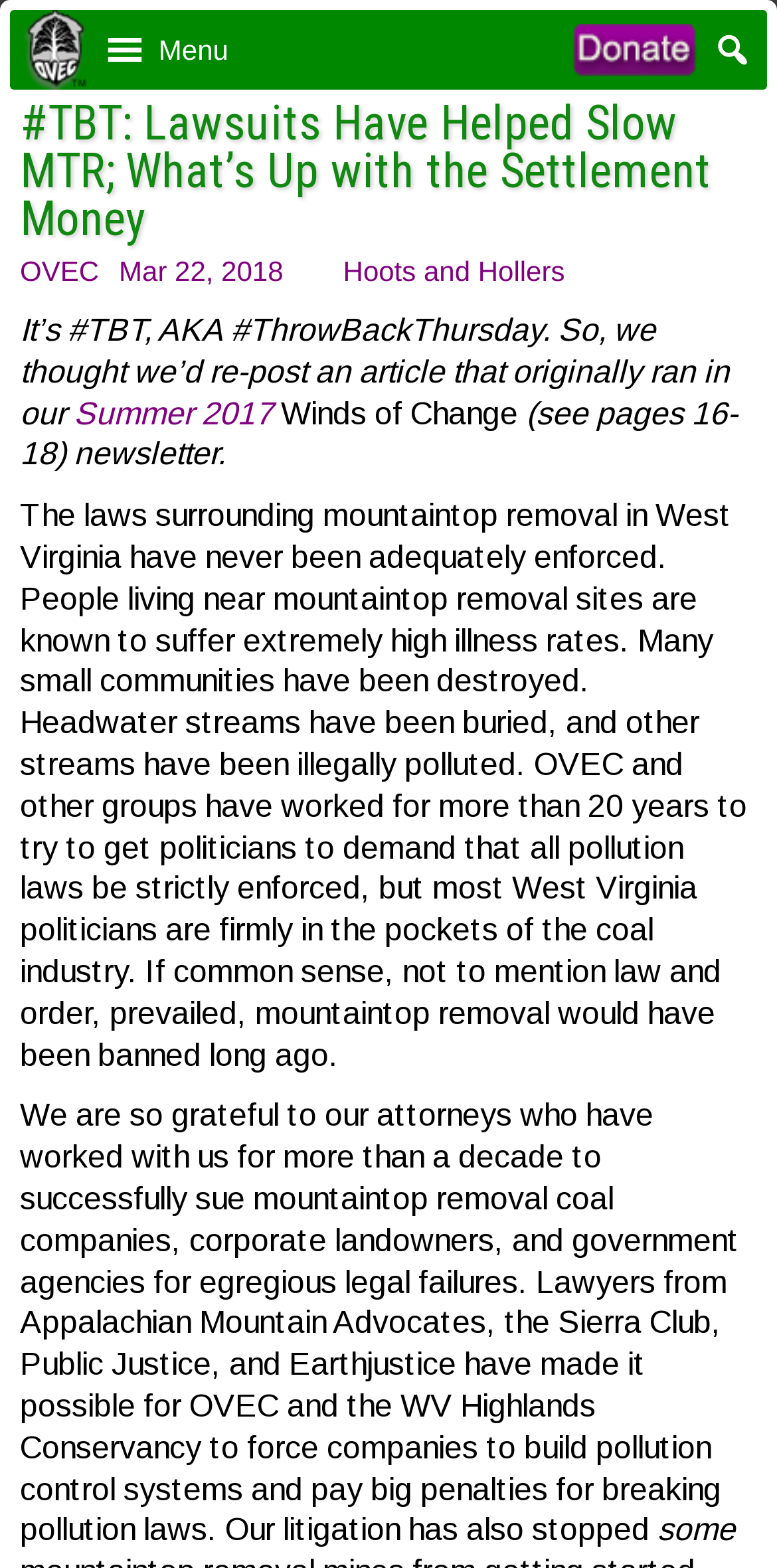Please determine the bounding box coordinates of the element's region to click for the following instruction: "View the article from Summer 2017".

[0.095, 0.252, 0.362, 0.274]